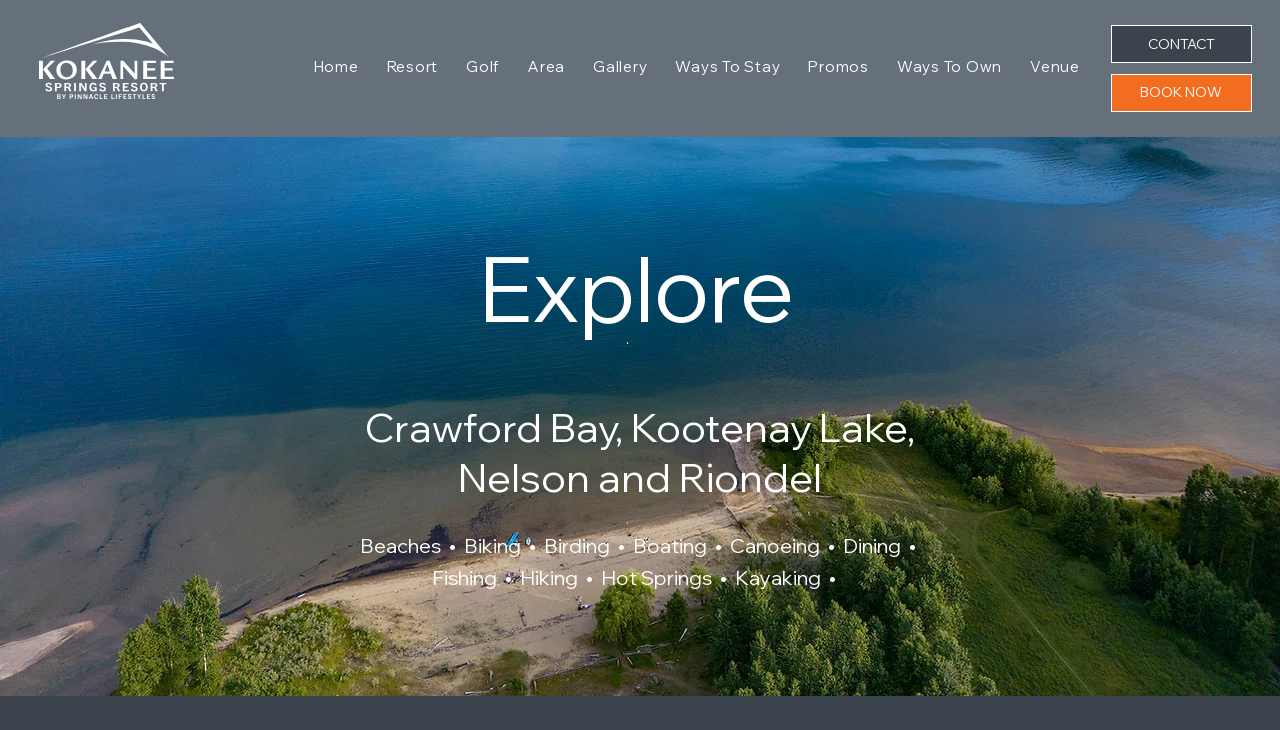Is there a contact page?
Based on the screenshot, respond with a single word or phrase.

Yes